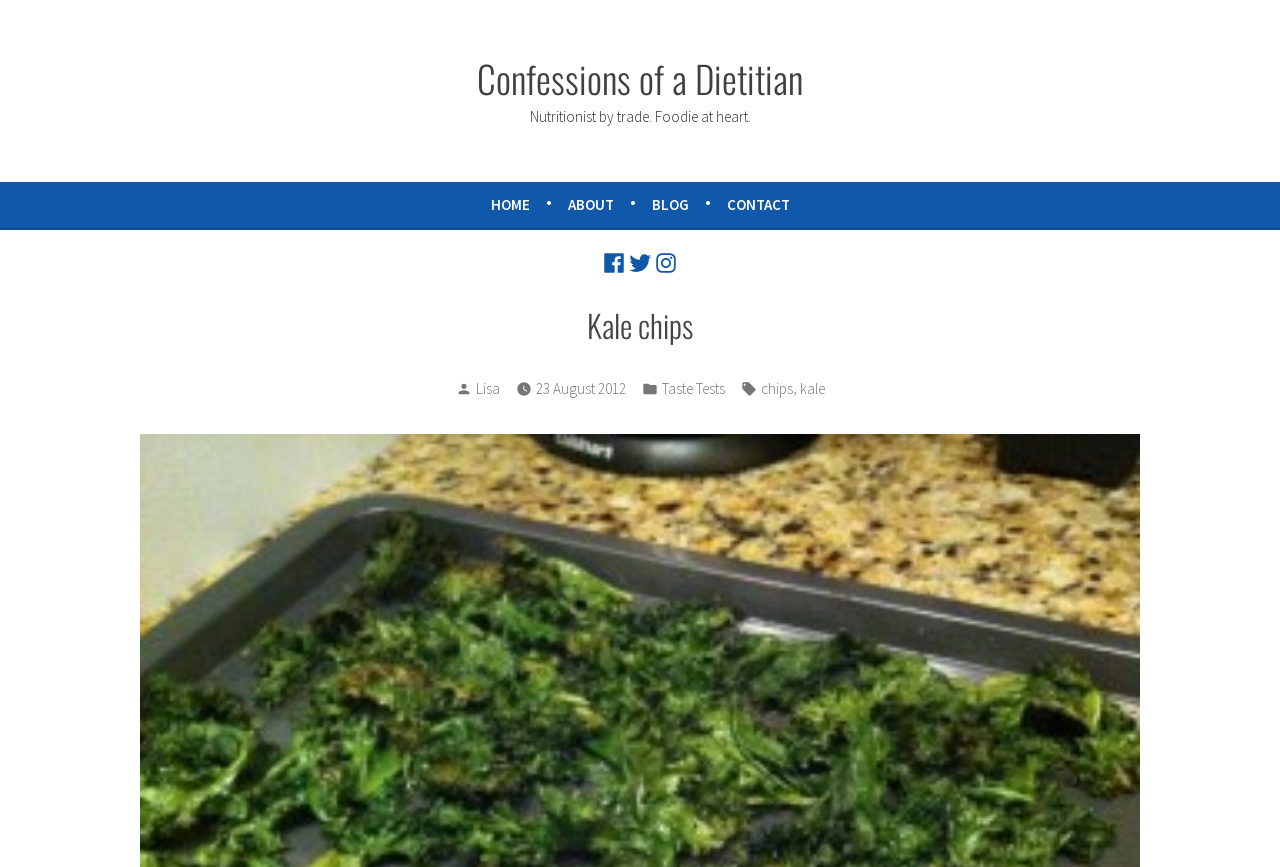What is the date of the post?
Please provide a single word or phrase answer based on the image.

23 August 2012